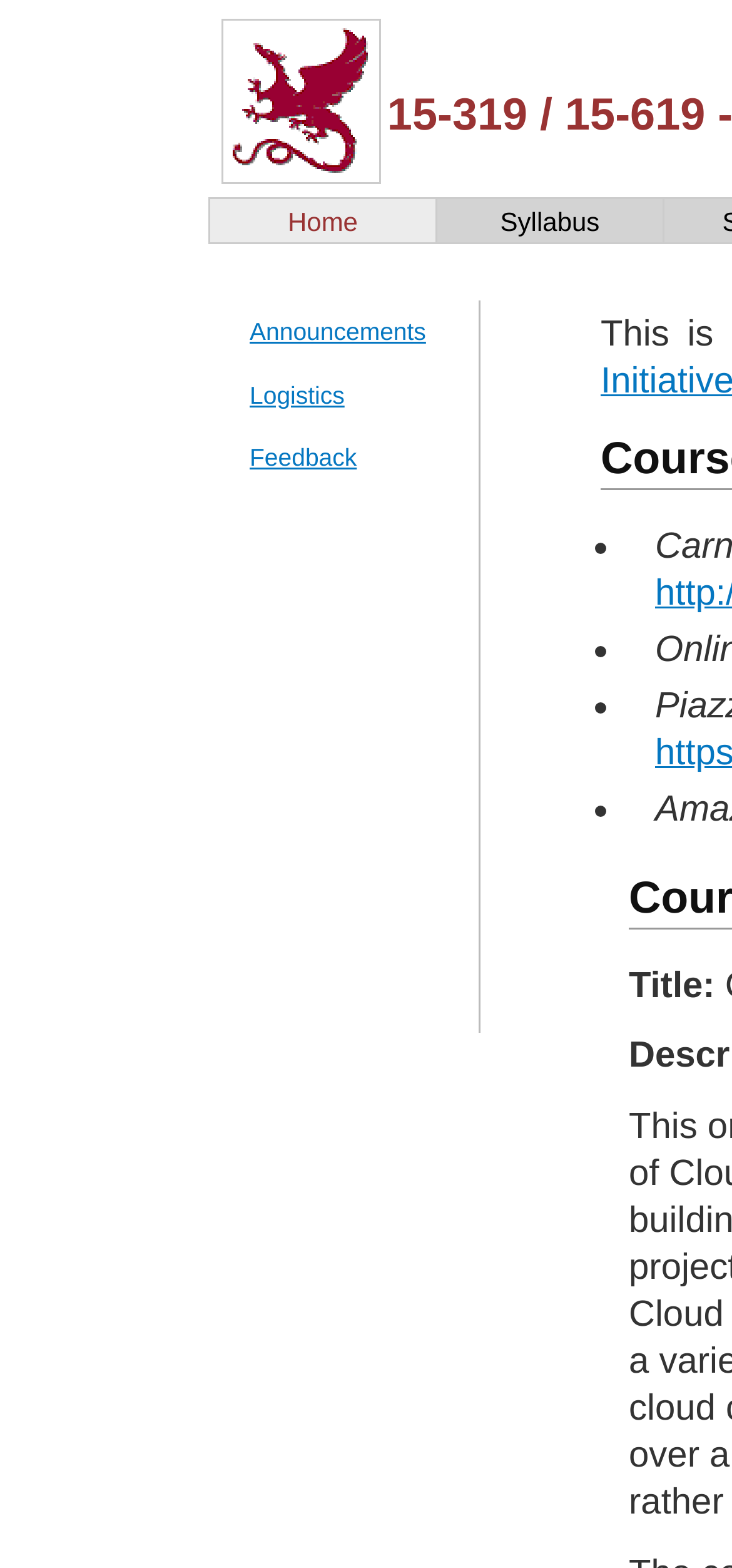Please identify the primary heading on the webpage and return its text.

15-319 / 15-619 - Cloud Computing (Online)